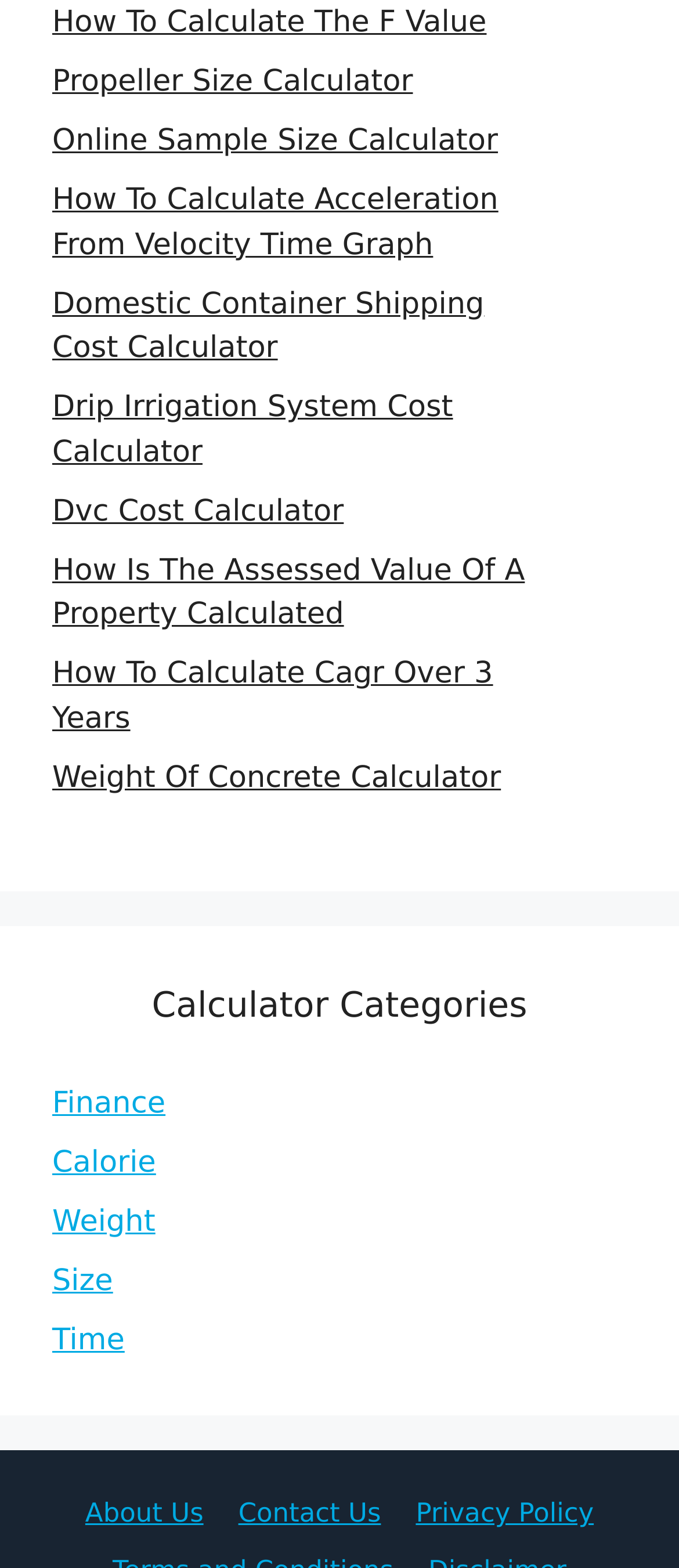Mark the bounding box of the element that matches the following description: "Online Sample Size Calculator".

[0.077, 0.079, 0.733, 0.101]